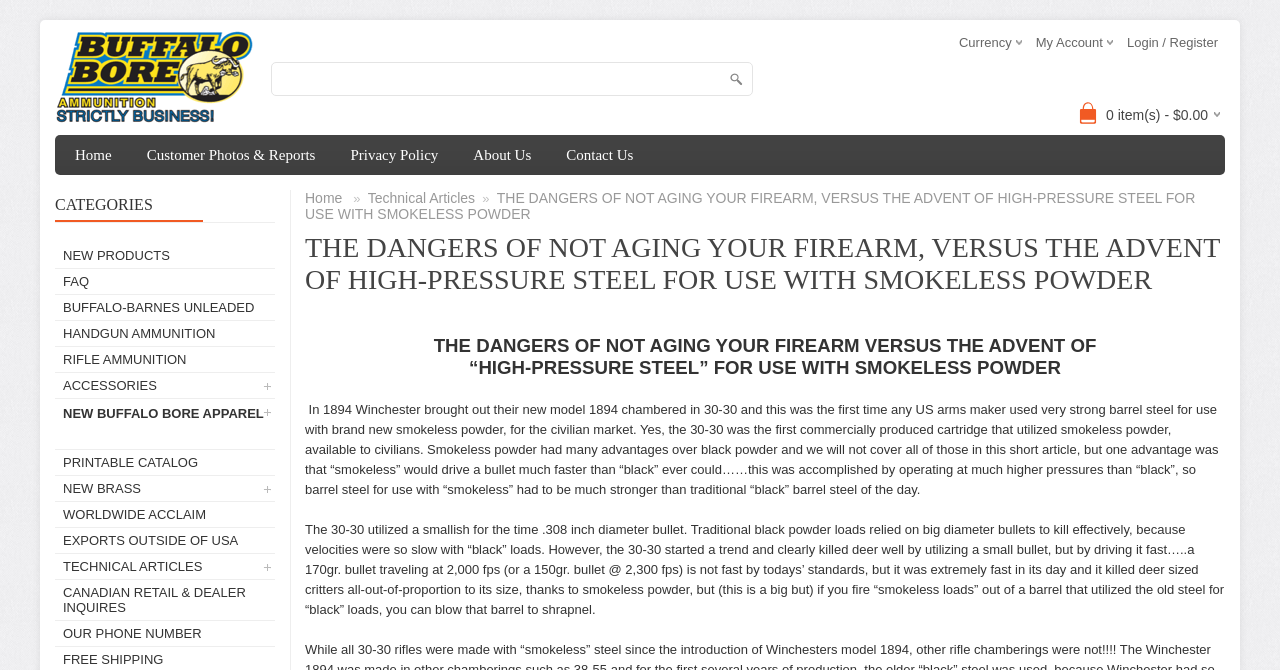How many items are in the cart?
Please provide a detailed and comprehensive answer to the question.

The link '0 item(s) - $0.00' indicates that there are no items in the cart, and the total cost is $0.00.